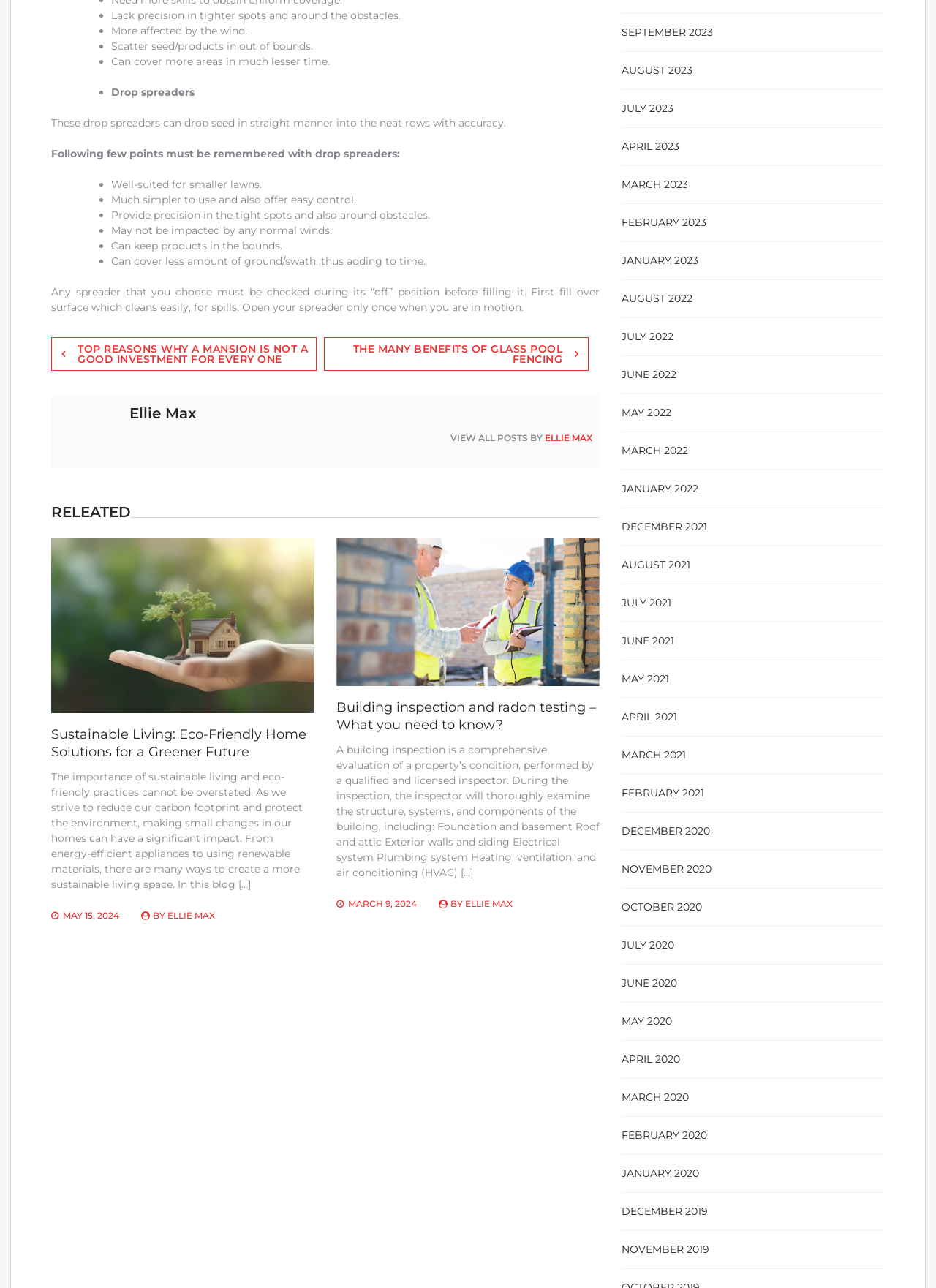Please find the bounding box coordinates of the element that must be clicked to perform the given instruction: "View all posts by Ellie Max". The coordinates should be four float numbers from 0 to 1, i.e., [left, top, right, bottom].

[0.481, 0.335, 0.582, 0.344]